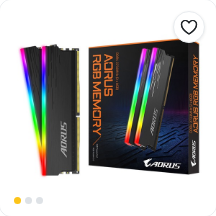Give a one-word or short phrase answer to this question: 
What is the purpose of the RGB lighting?

Aesthetic appeal and enhanced performance